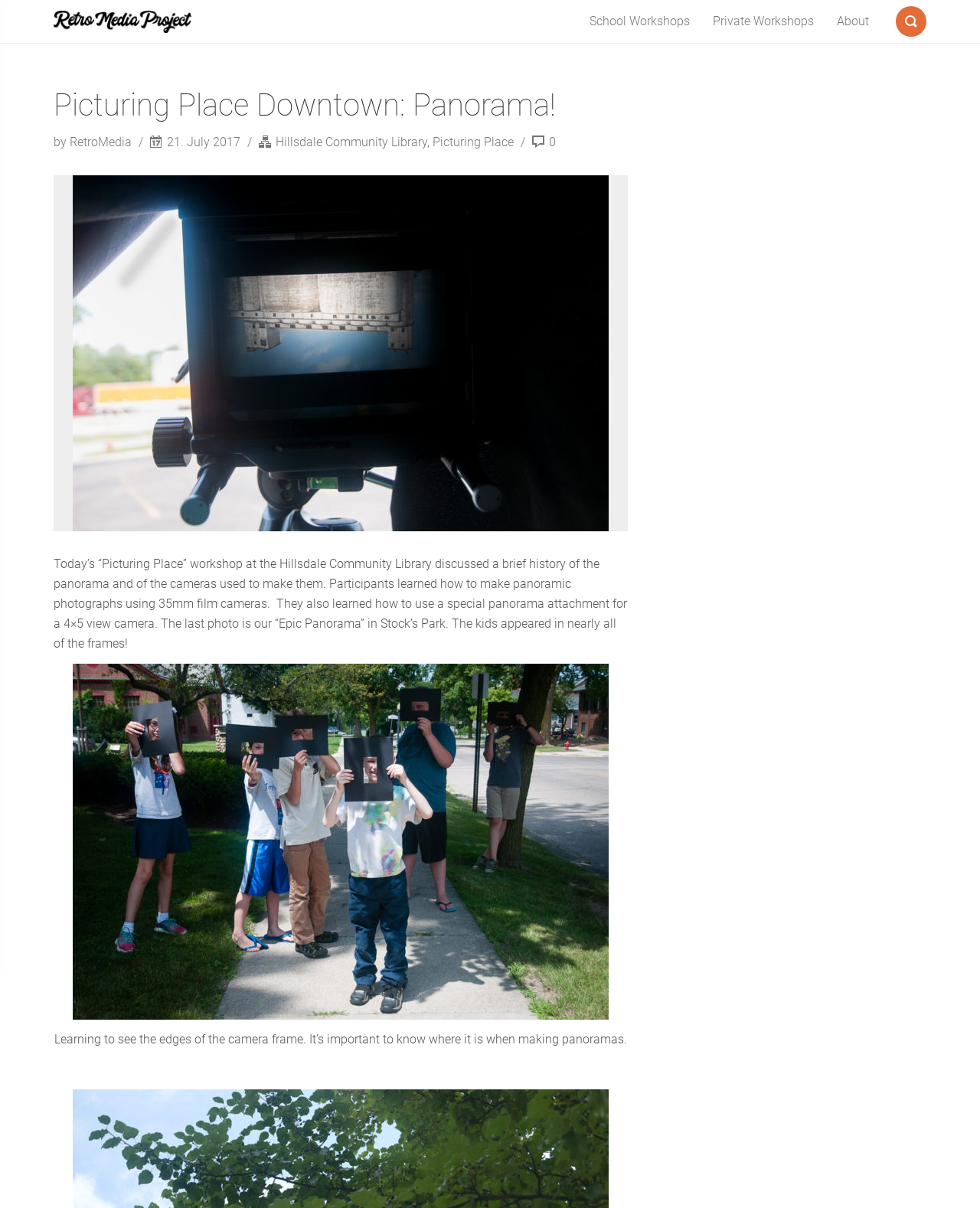Describe the webpage meticulously, covering all significant aspects.

The webpage is about "Picturing Place Downtown: Panorama!" from the Retro Media Project. At the top, there are several links: "Retro Media Project" on the left, "j Search" on the right, and three links in the middle: "School Workshops", "Private Workshops", and "About". 

Below these links, there is a header section with the title "Picturing Place Downtown: Panorama!" and a subtitle "by RetroMedia" on the left, followed by the date "21. July 2017" and links to "Hillsdale Community Library" and "Picturing Place". 

On the right side of the header section, there is a figure with no description. Below the header section, there is a large image of a panorama, titled "Picturing Place Downtown: Panorama!". 

Underneath the image, there is a block of text describing a workshop at the Hillsdale Community Library, where participants learned about the history of panoramas and how to make panoramic photographs using 35mm film cameras and a special panorama attachment for a 4×5 view camera. The text also mentions an "Epic Panorama" in Stock’s Park.

Below the text, there is another image, titled "PicturingPlace_4_DSC-1550", and a caption "Learning to see the edges of the camera frame. It’s important to know where it is when making panoramas."